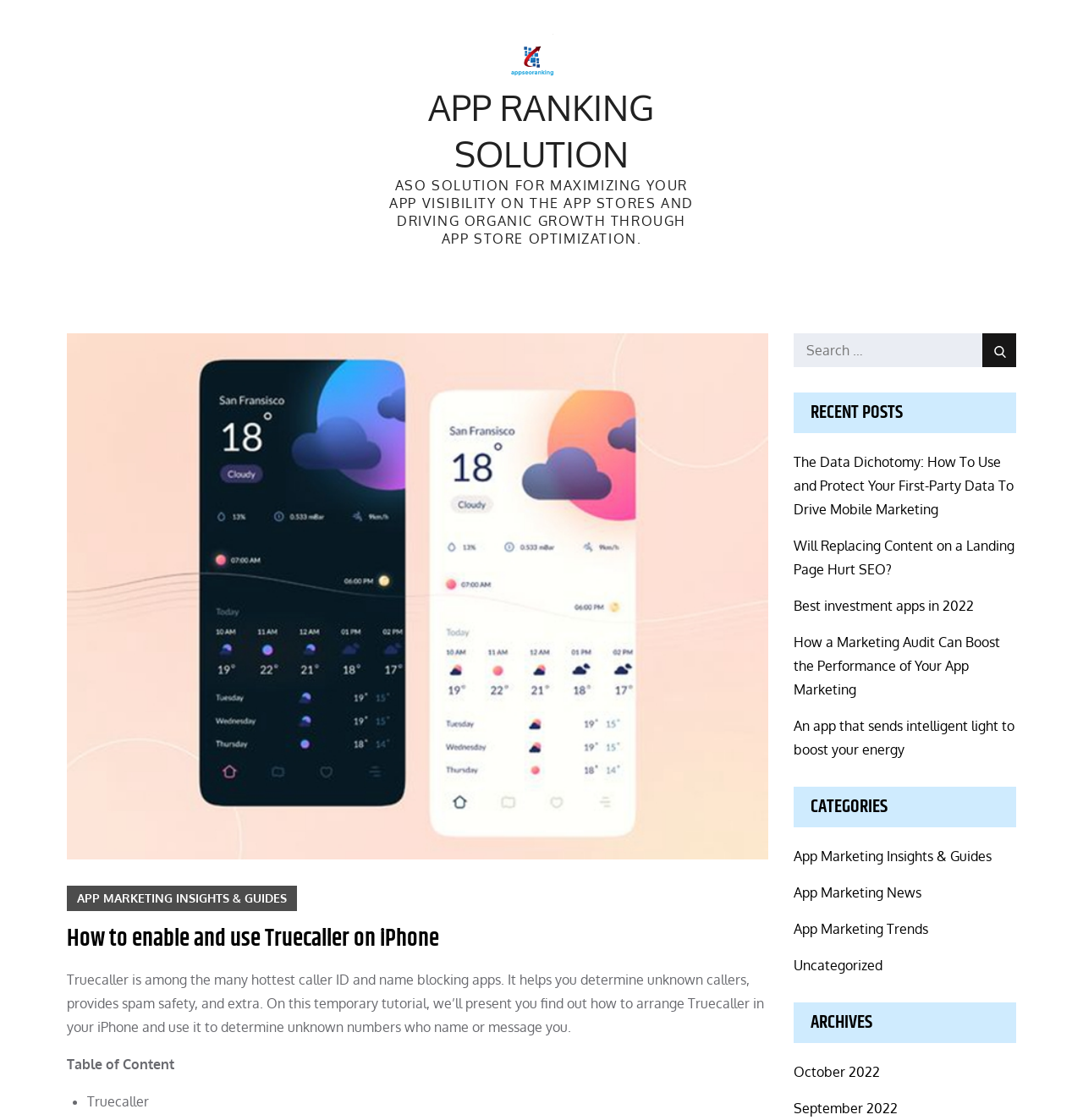Please give the bounding box coordinates of the area that should be clicked to fulfill the following instruction: "Read the article about enabling Truecaller on iPhone". The coordinates should be in the format of four float numbers from 0 to 1, i.e., [left, top, right, bottom].

[0.062, 0.824, 0.71, 0.854]